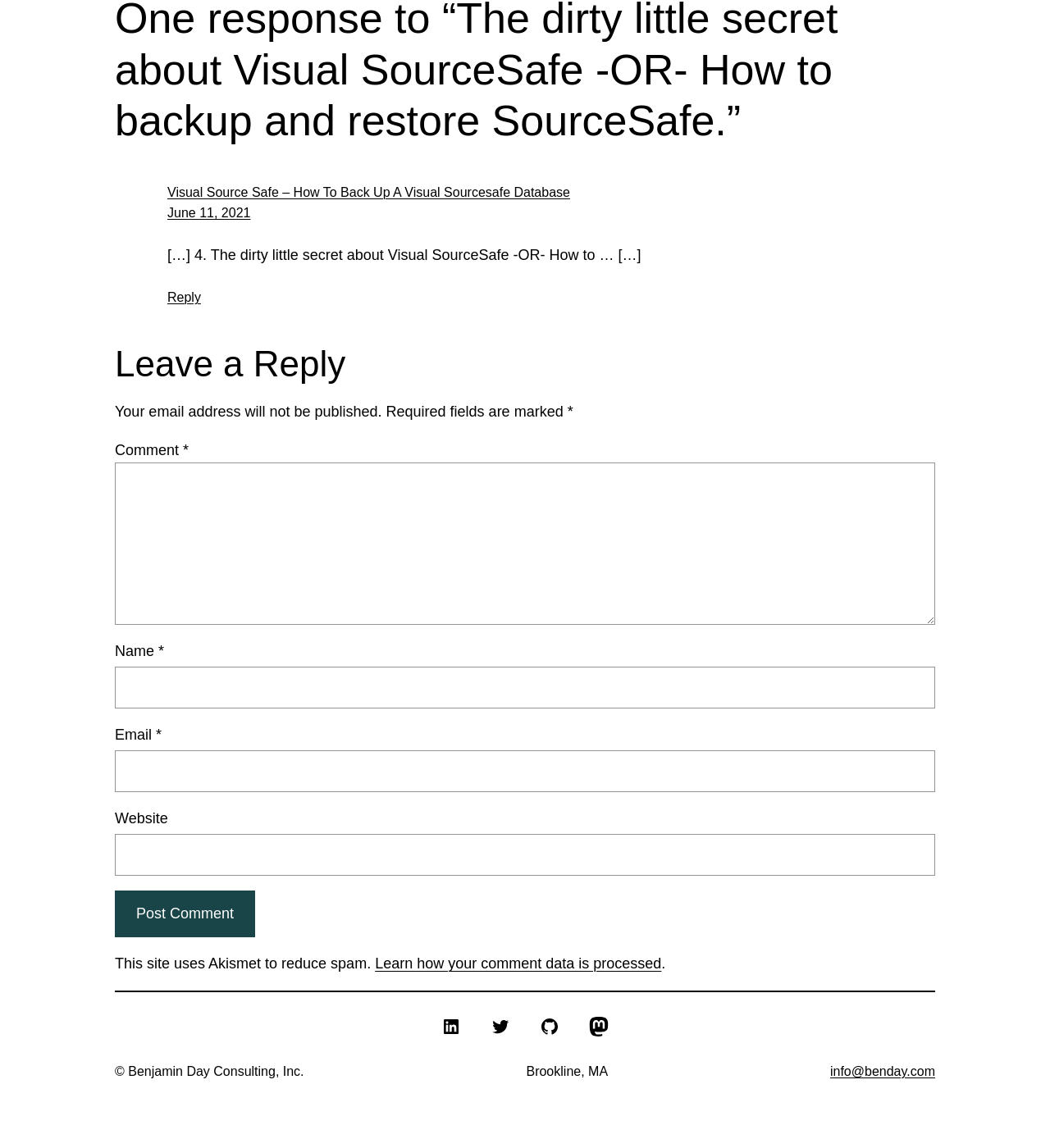What social media platforms are linked at the bottom?
Please respond to the question thoroughly and include all relevant details.

At the bottom of the webpage, there are links to the social media platforms 'LinkedIn', 'Twitter', 'GitHub', and 'Mastodon'.